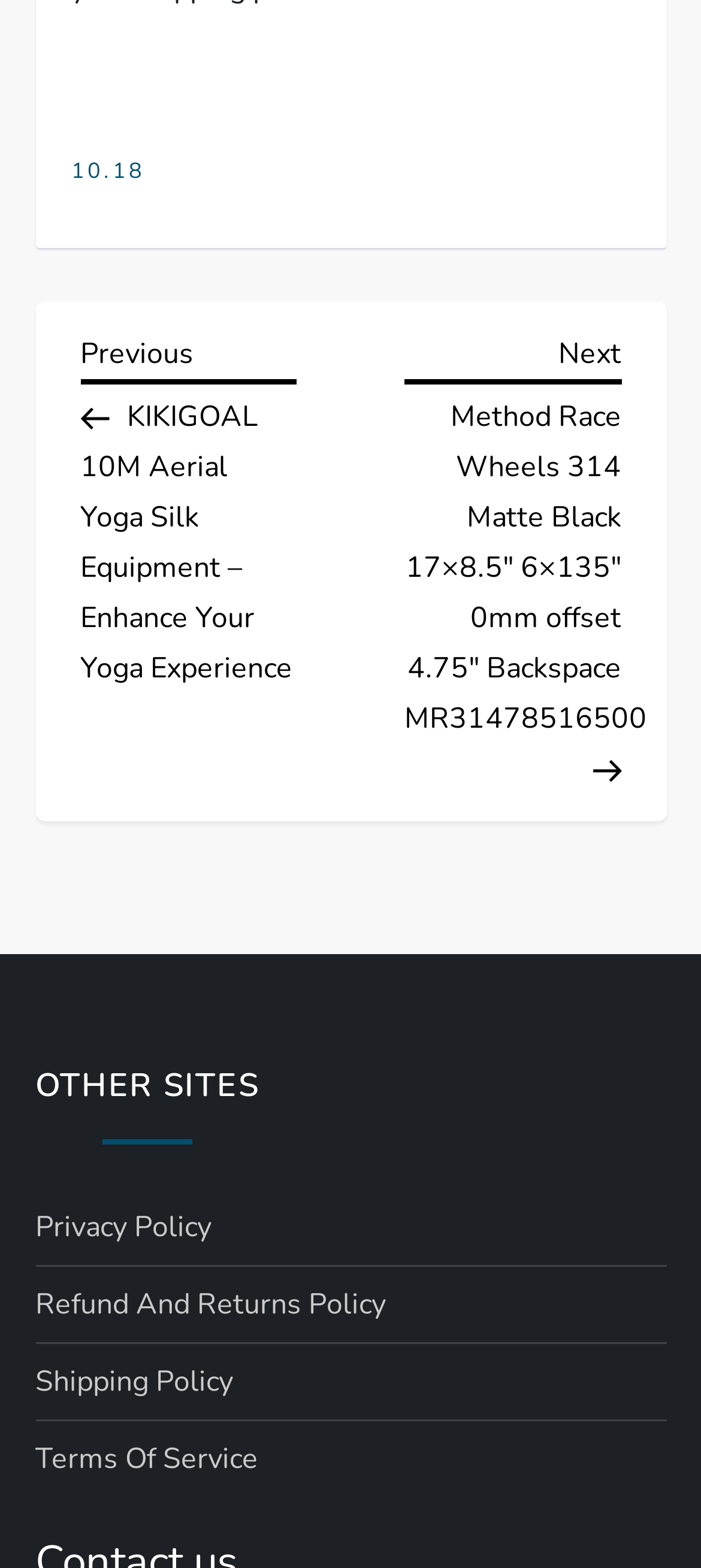Refer to the image and provide an in-depth answer to the question: 
What is the previous post about?

By looking at the navigation section, I found a link labeled 'Previous Post' with the text 'KIKIGOAL 10M Aerial Yoga Silk Equipment – Enhance Your Yoga Experience', which suggests that the previous post is about aerial yoga silk equipment.